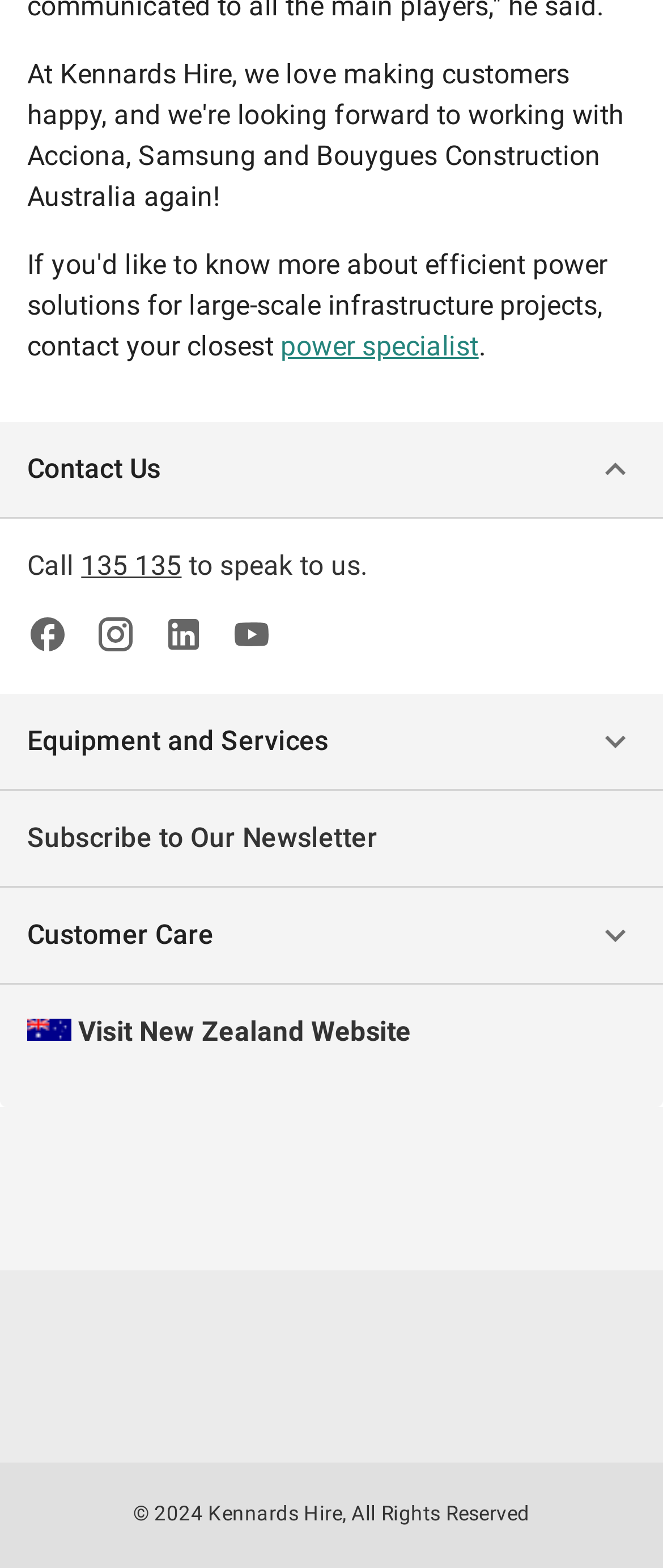Indicate the bounding box coordinates of the clickable region to achieve the following instruction: "Subscribe to newsletter."

[0.0, 0.504, 0.979, 0.565]